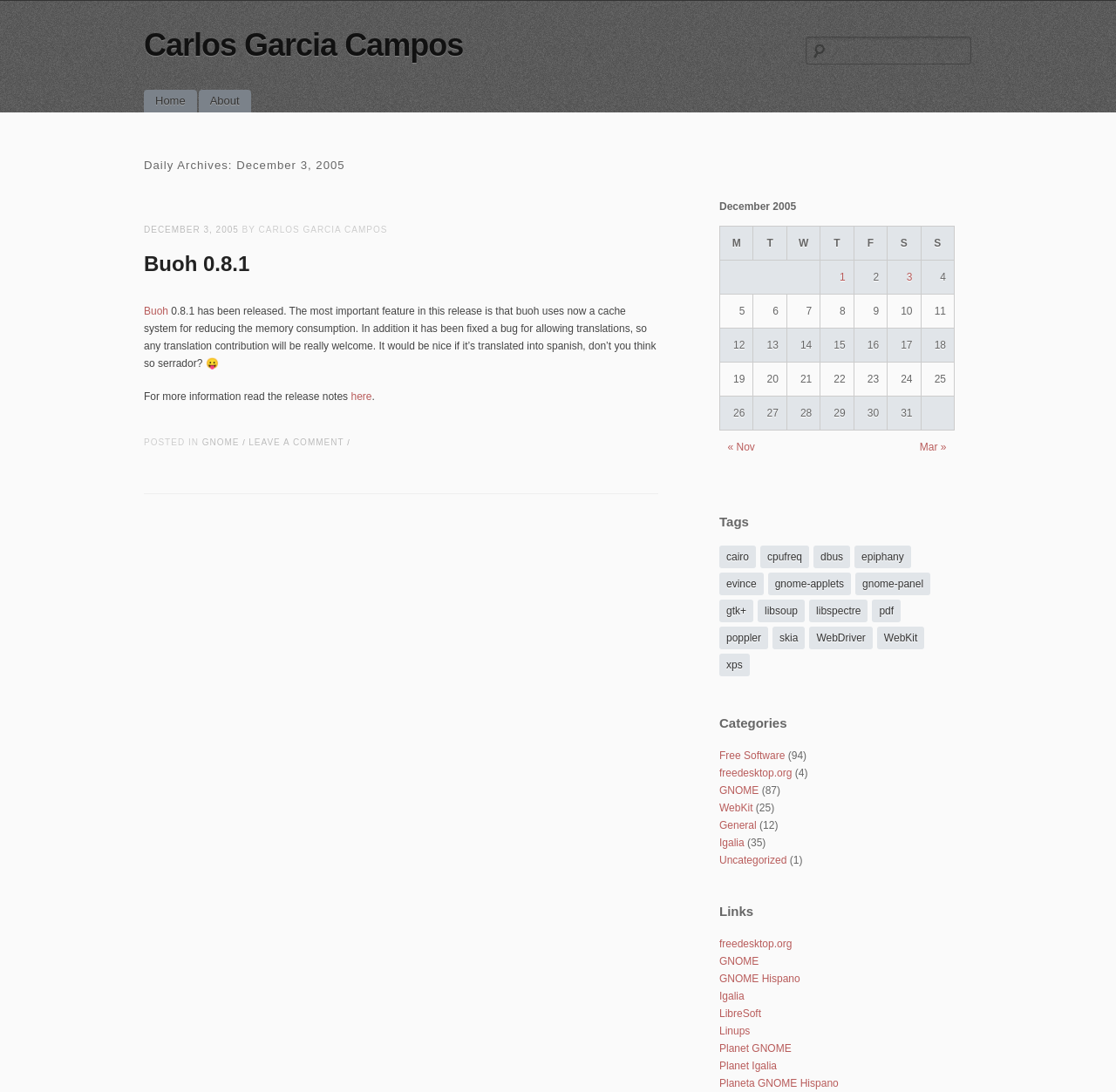Calculate the bounding box coordinates of the UI element given the description: "Subscribe!".

None